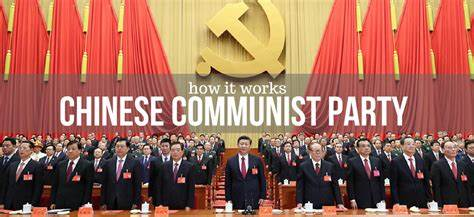What color are the rich curtains and decor?
Please provide a single word or phrase based on the screenshot.

Red